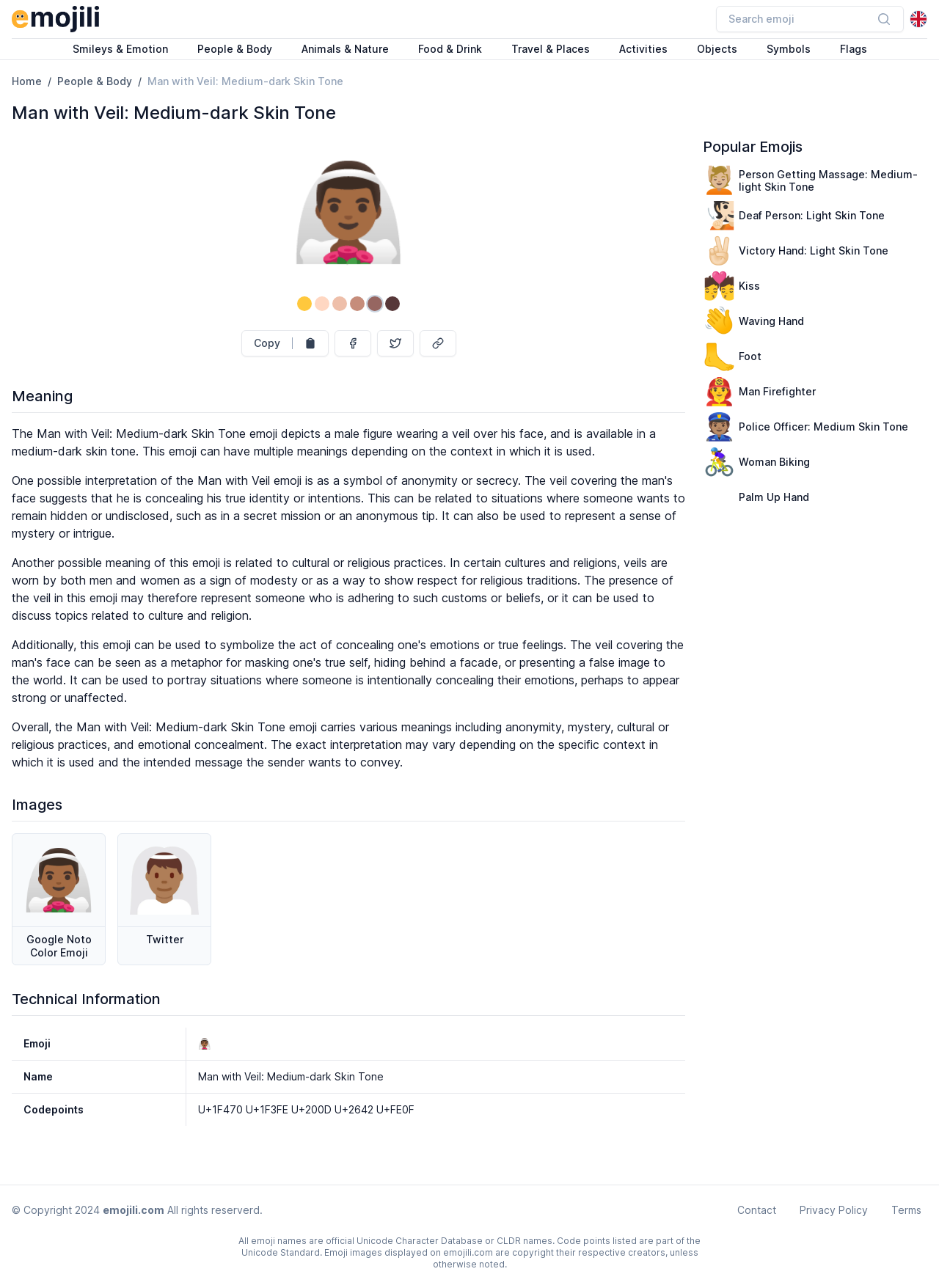Can I copy the Man with Veil: Medium-dark Skin Tone emoji?
From the image, respond using a single word or phrase.

Yes